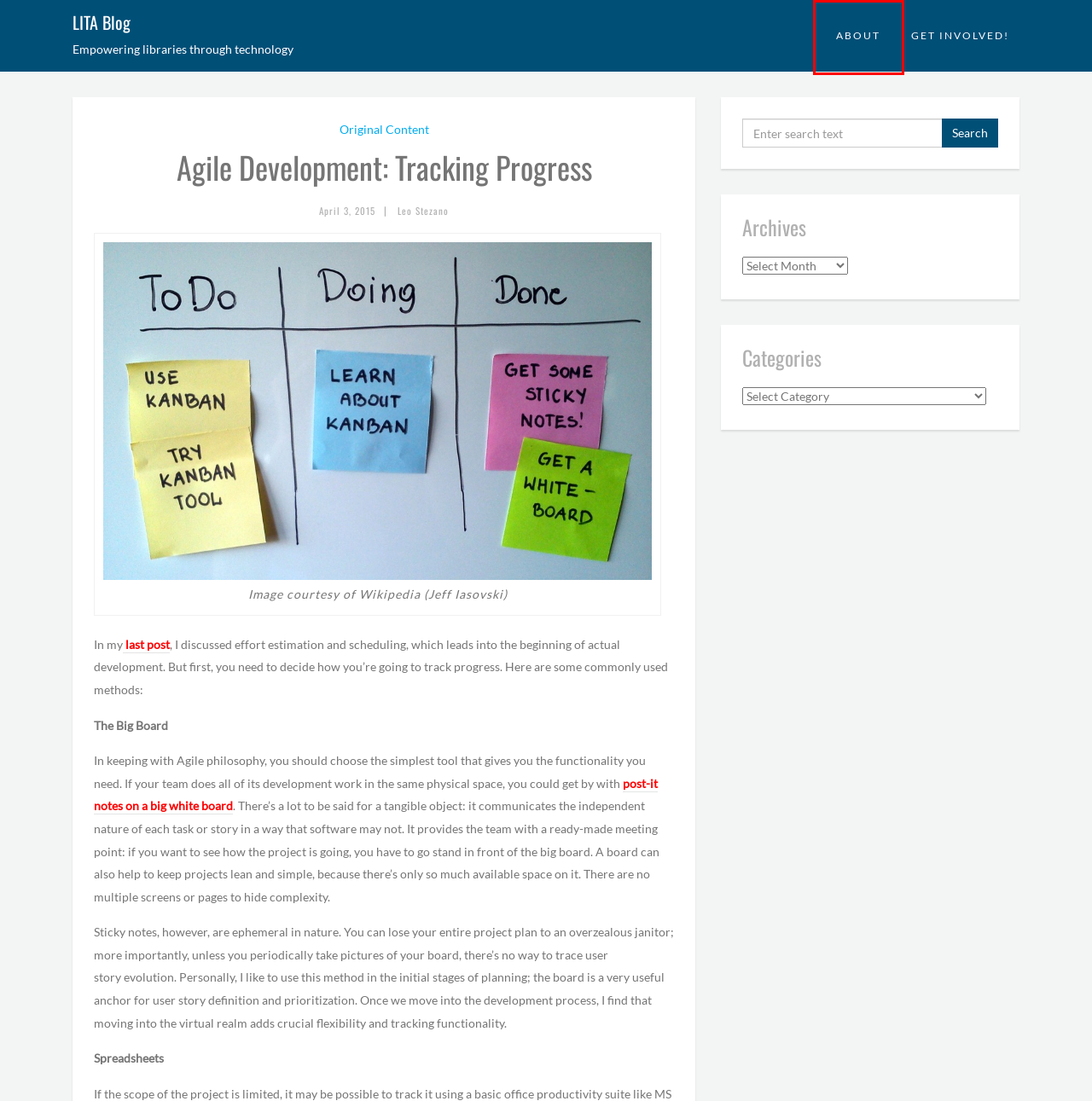Given a screenshot of a webpage featuring a red bounding box, identify the best matching webpage description for the new page after the element within the red box is clicked. Here are the options:
A. Original Content – LITA Blog
B. Get Involved! – LITA Blog
C. Teamwork and Jazz – LITA Blog
D. Jira | Issue & Project Tracking Software | Atlassian
E. LITA Blog – Empowering libraries through technology
F. About – LITA Blog
G. software development – LITA Blog
H. Agile Development: Estimation and Scheduling – LITA Blog

F